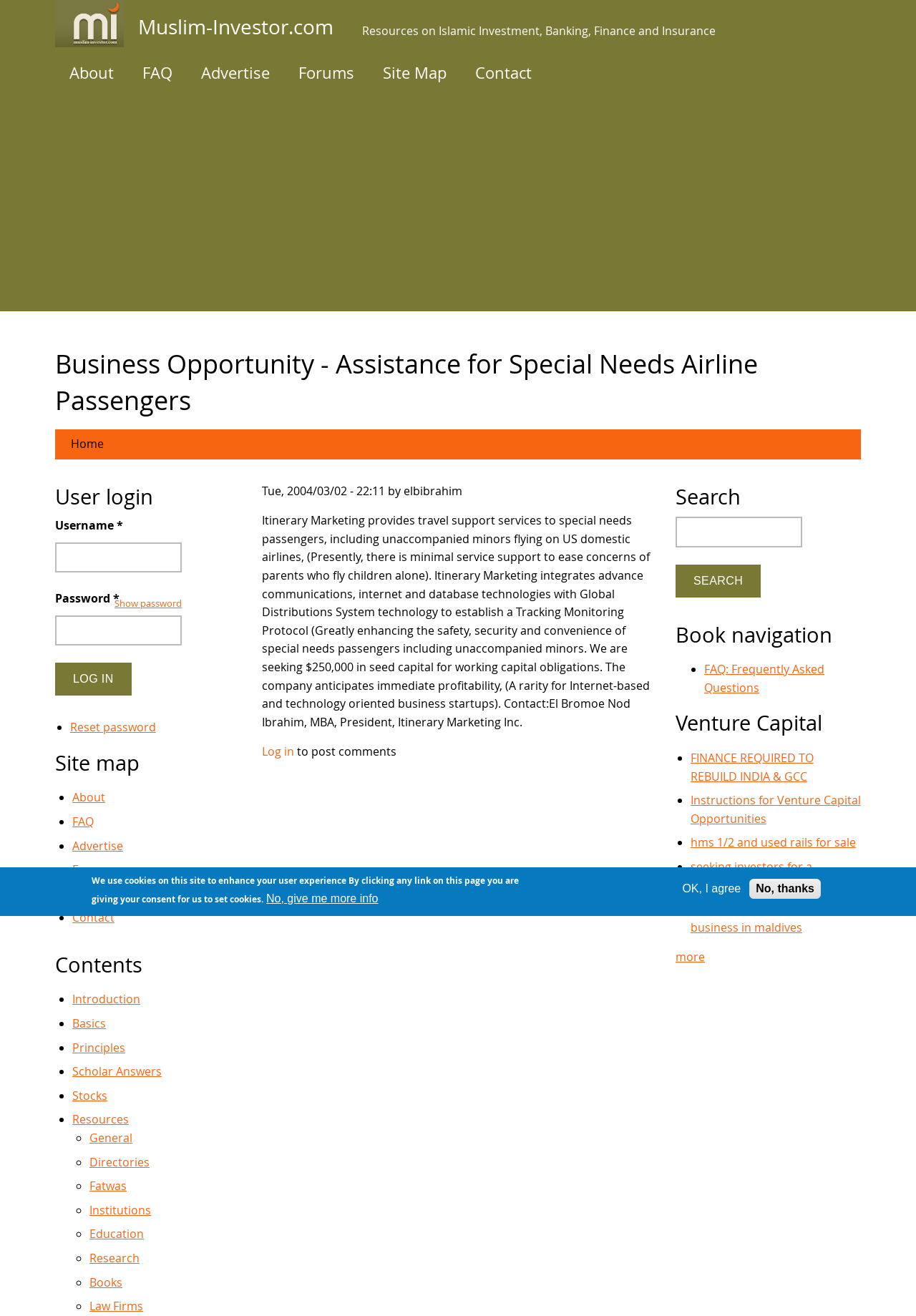Extract the top-level heading from the webpage and provide its text.

Business Opportunity - Assistance for Special Needs Airline Passengers